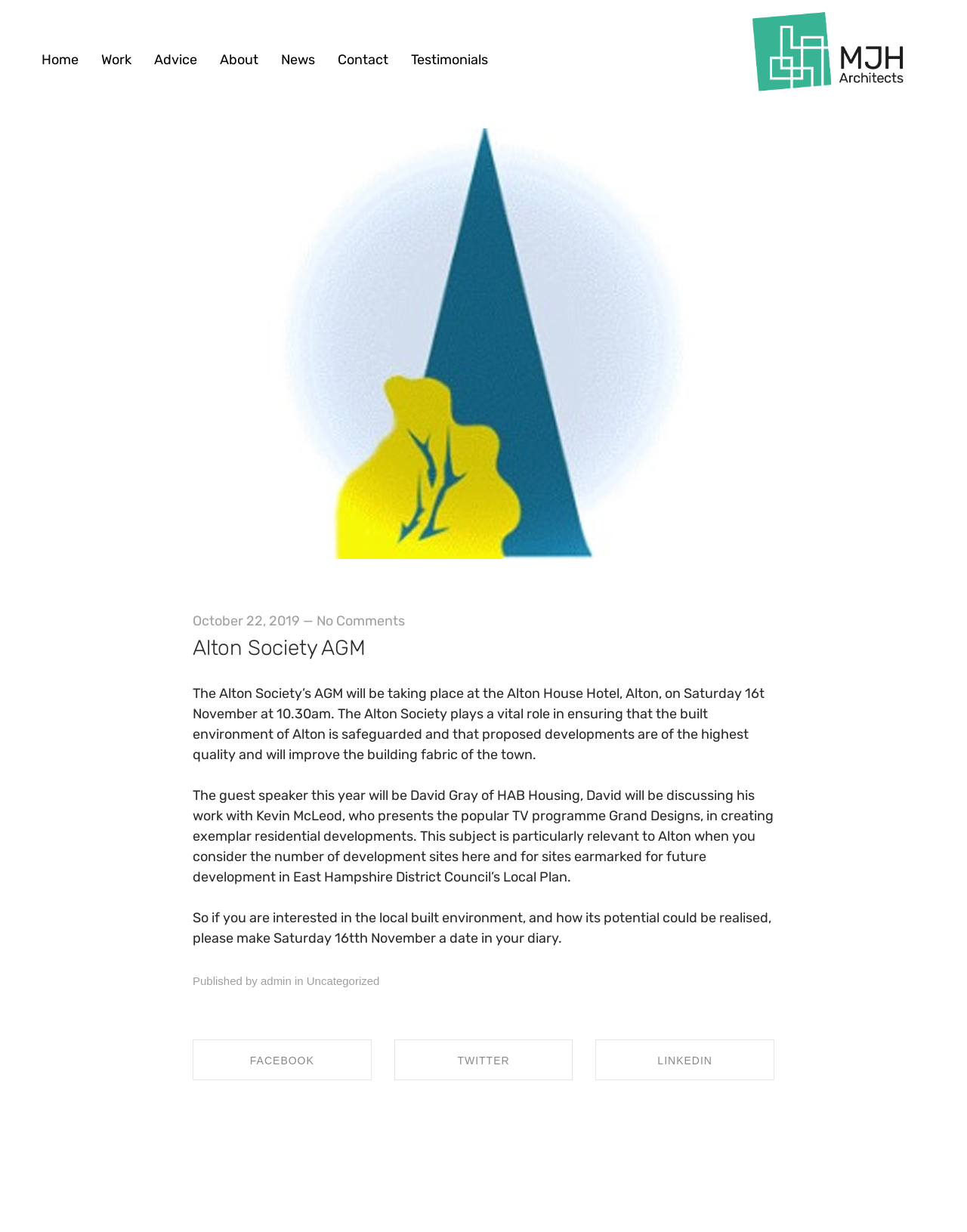Bounding box coordinates are specified in the format (top-left x, top-left y, bottom-right x, bottom-right y). All values are floating point numbers bounded between 0 and 1. Please provide the bounding box coordinate of the region this sentence describes: News

[0.043, 0.459, 0.957, 0.49]